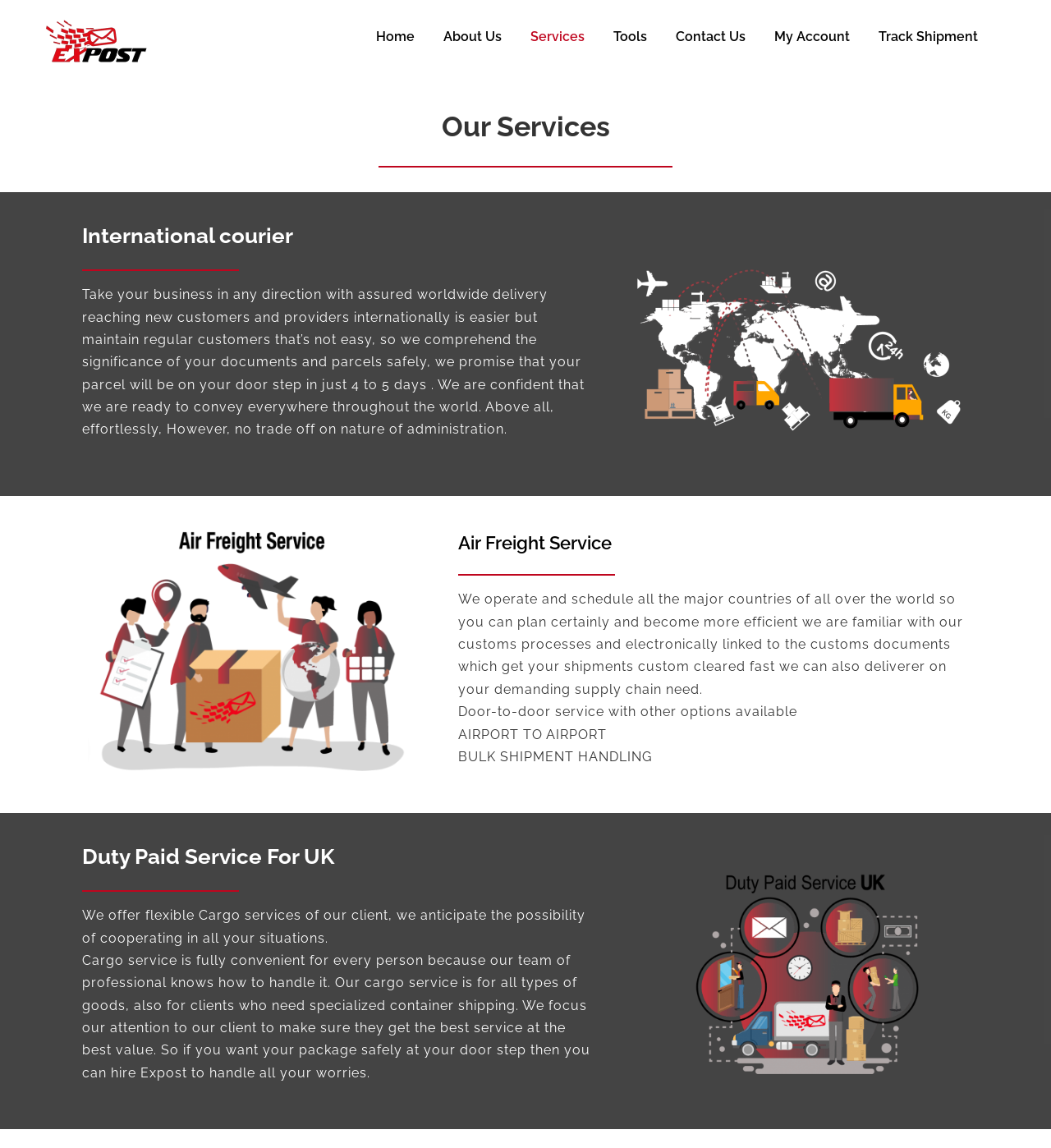What type of shipment is mentioned in the 'Air Freight Service' section?
Answer the question with as much detail as possible.

The 'Air Freight Service' section on the webpage mentions 'Door-to-door service with other options available', indicating that door-to-door shipment is one of the options available for air freight service.